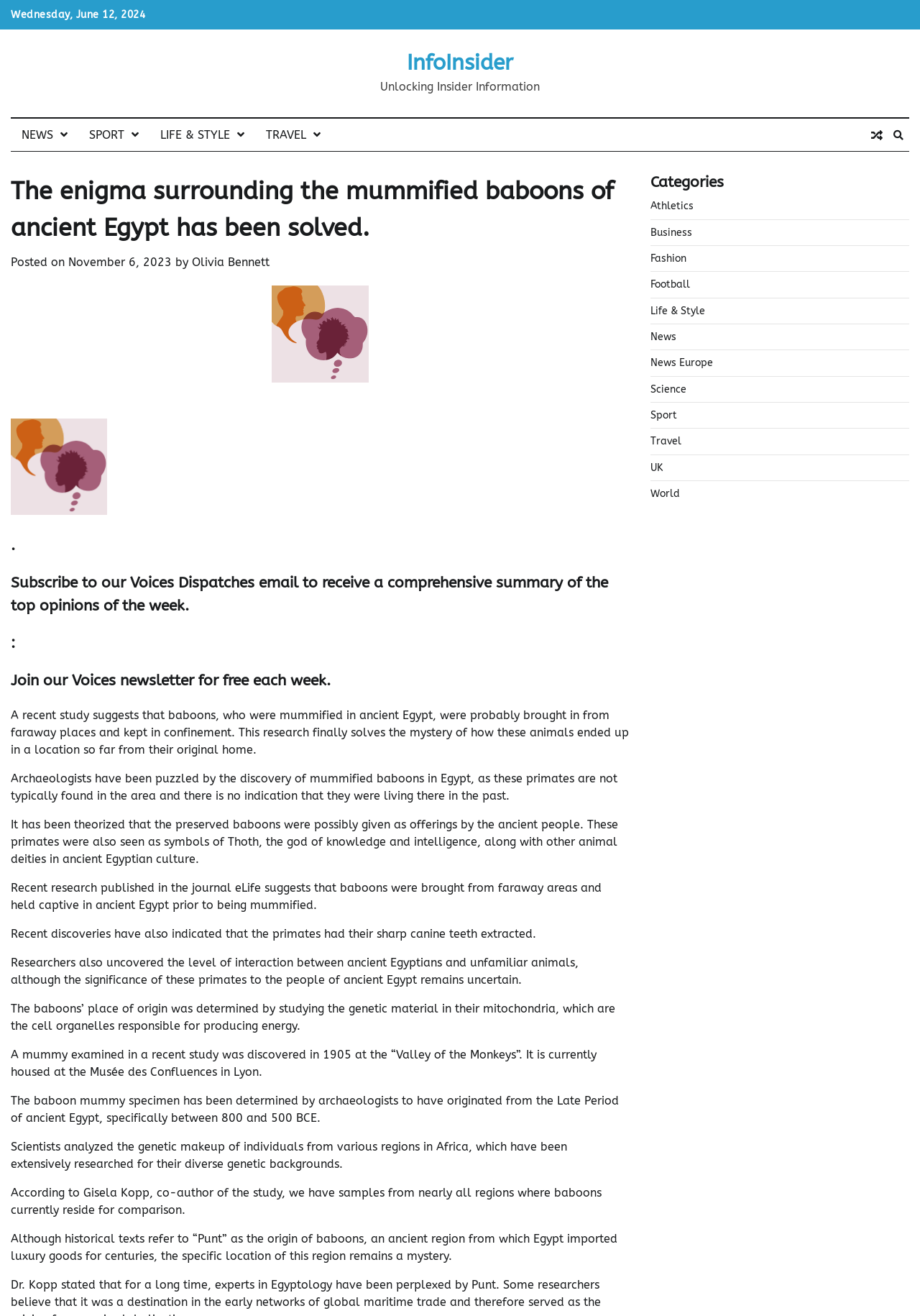Please identify the bounding box coordinates of the element that needs to be clicked to execute the following command: "Read the article by Olivia Bennett". Provide the bounding box using four float numbers between 0 and 1, formatted as [left, top, right, bottom].

[0.209, 0.194, 0.293, 0.204]